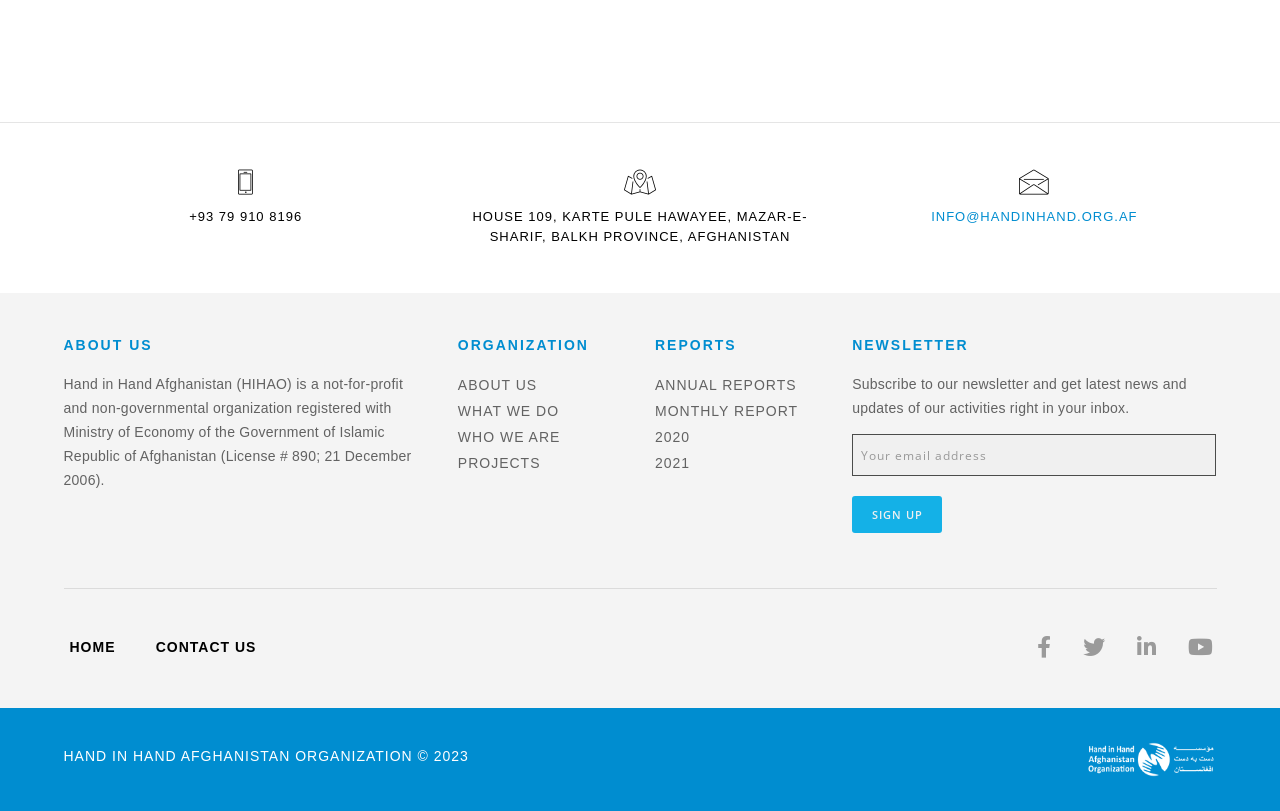Please answer the following question using a single word or phrase: What is the purpose of the textbox?

To enter email address